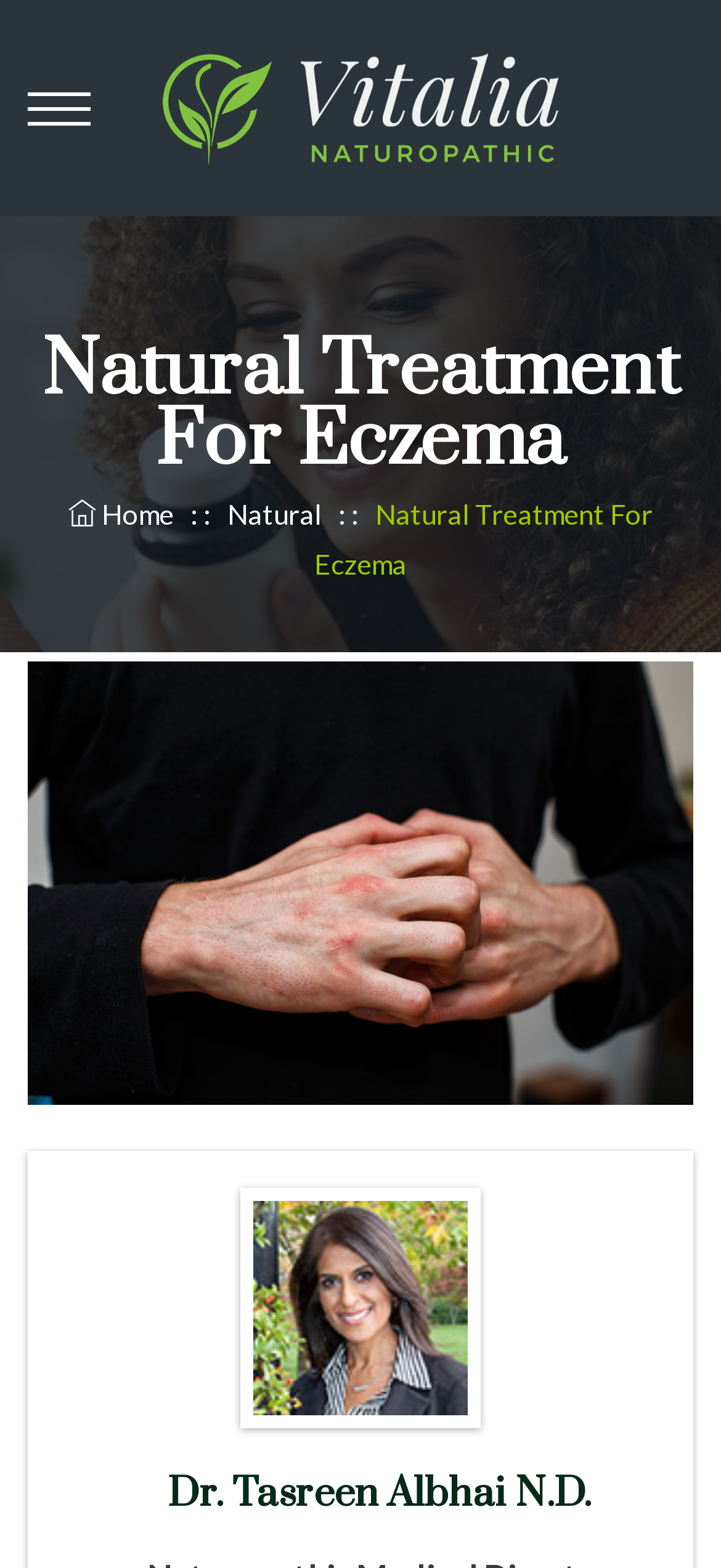Locate the bounding box of the UI element based on this description: "title="Nutricare"". Provide four float numbers between 0 and 1 as [left, top, right, bottom].

[0.225, 0.054, 0.775, 0.08]